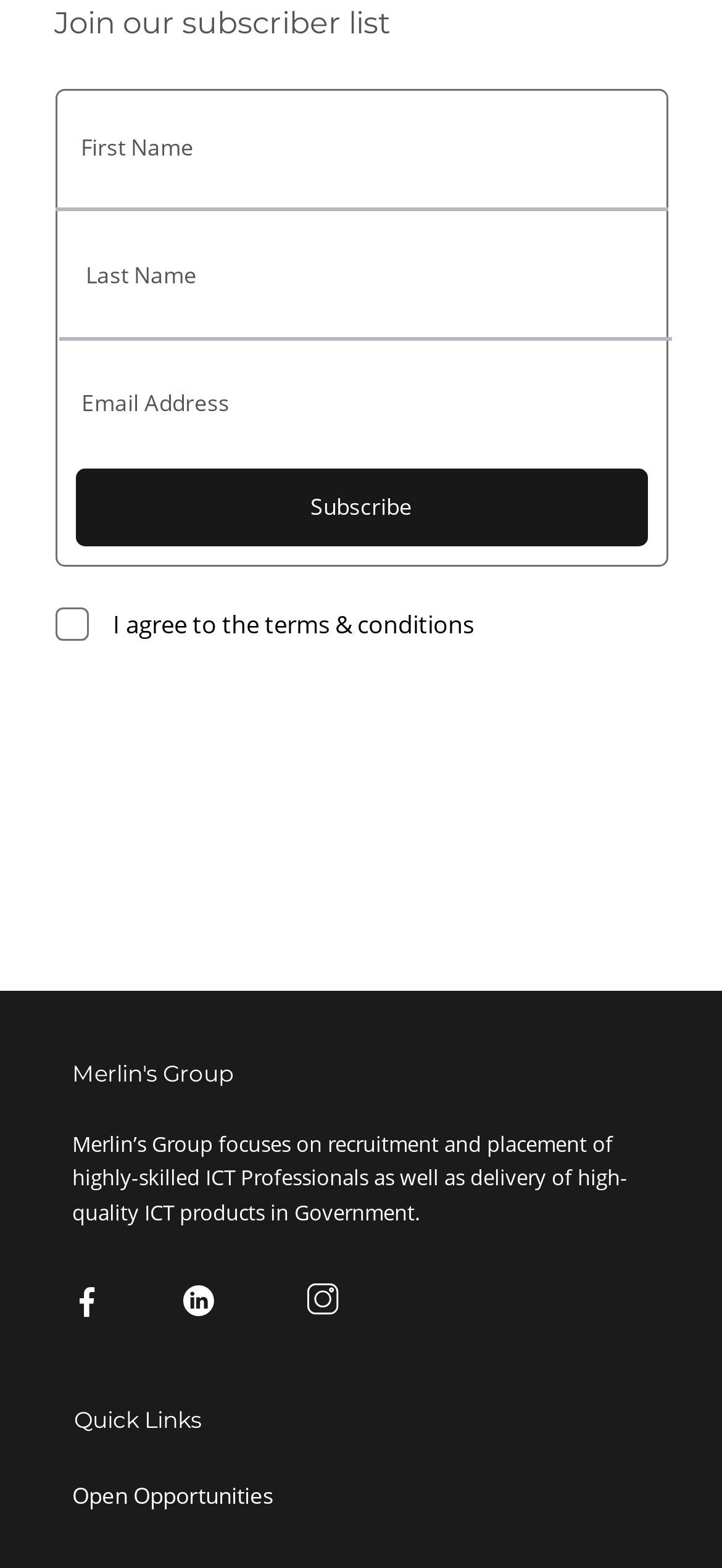Identify the bounding box of the HTML element described here: "aria-label="First Name" name="first-name" placeholder="First Name"". Provide the coordinates as four float numbers between 0 and 1: [left, top, right, bottom].

[0.076, 0.065, 0.924, 0.124]